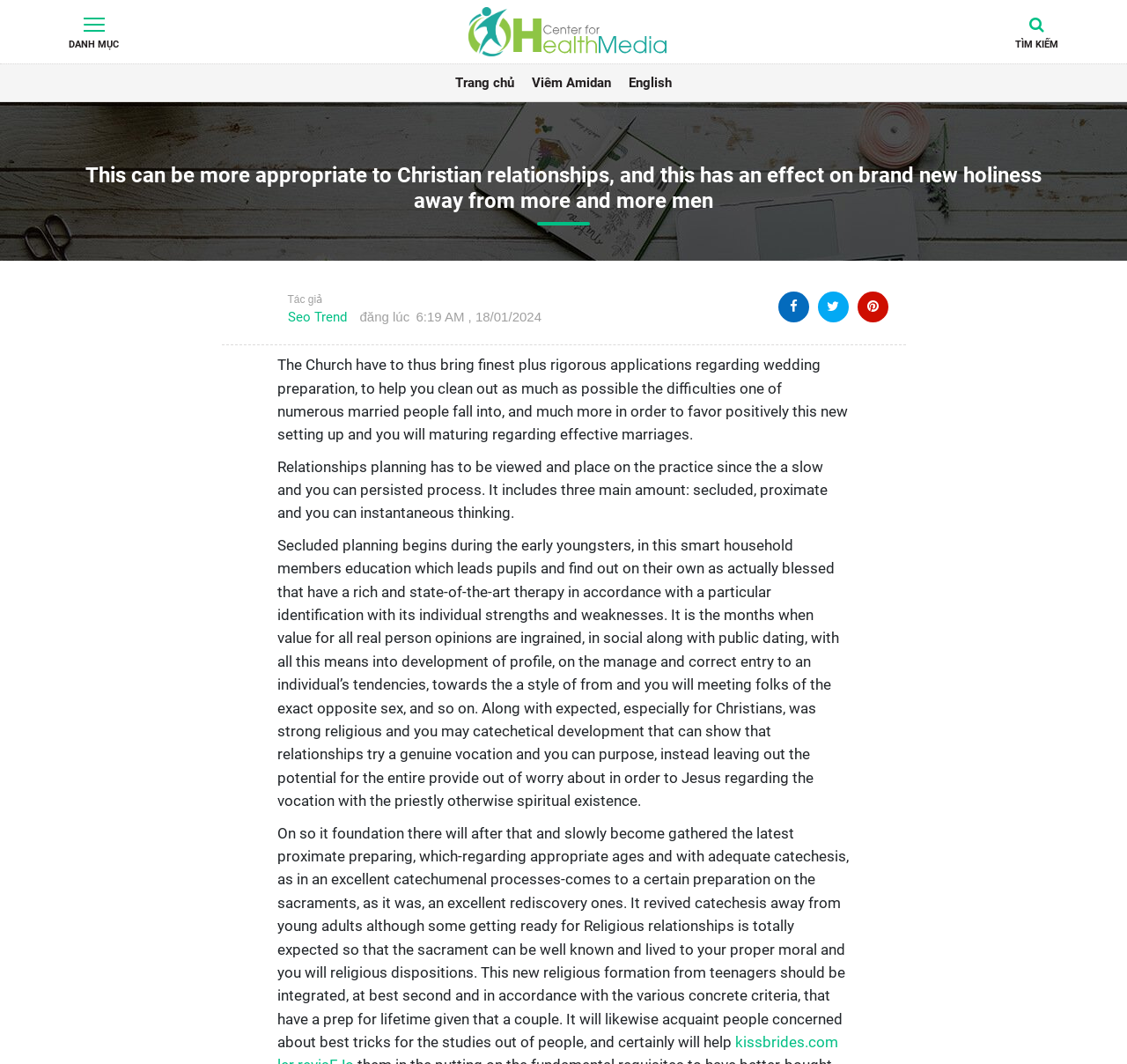Detail the various sections and features present on the webpage.

This webpage appears to be a blog post about Christian relationships and marriage preparation. At the top, there are three links: "DANH MỤC" on the left, an empty link in the middle, and "TÌM KIẾM" on the right. Below these links, there is a navigation menu with links to "Trang chủ", "Viêm Amidan", and "English".

The main content of the page is a blog post with a heading that matches the meta description. The post is divided into several paragraphs of text, which discuss the importance of rigorous applications for wedding preparation in the Church, the need for relationships planning to be viewed as a slow and persisted process, and the three main amounts of planning: secluded, proximate, and immediate thinking.

To the left of the main content, there is a section with information about the author, including a link to "Seo Trend" and the date and time of the post, "6:19 AM, 18/01/2024". There are also three empty links below this section.

The text in the main content is dense and discusses the importance of proper preparation for Christian relationships and marriage, including the role of catechesis and religious formation in this process.